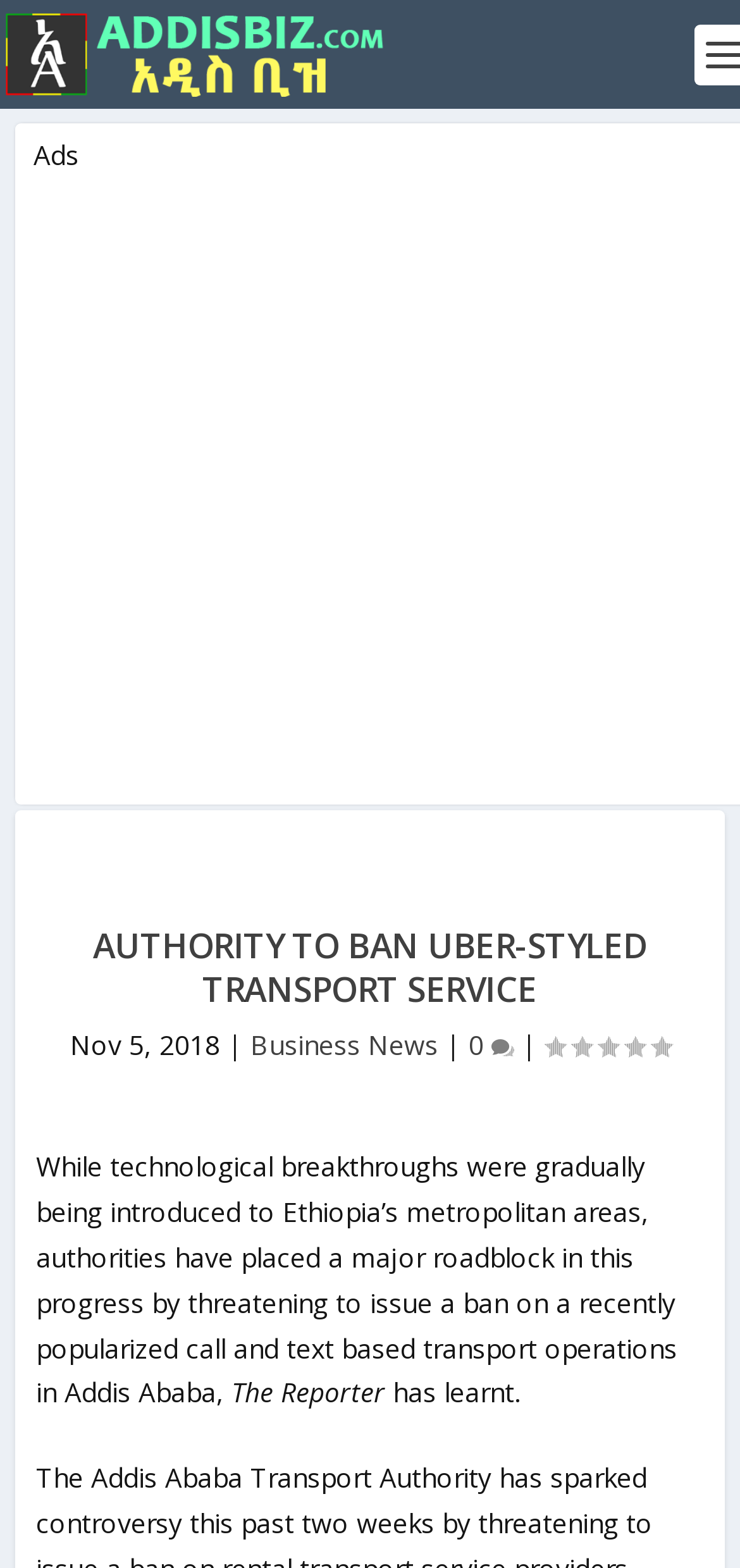What is the rating of the article?
Examine the image and provide an in-depth answer to the question.

I found the rating of the article by looking at the text 'Rating: 0.00' which is located below the main heading and above the article content.